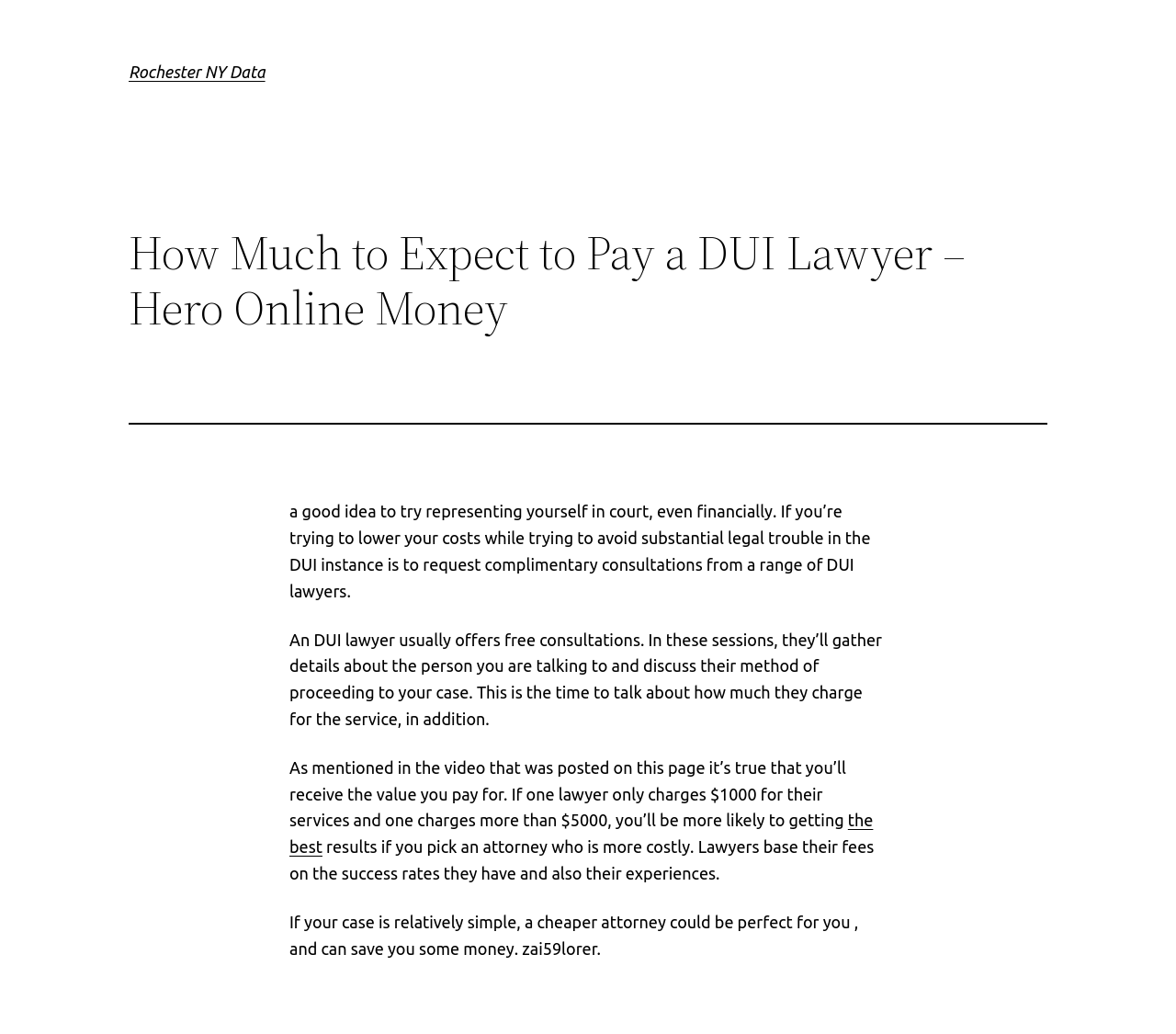What do DUI lawyers usually offer during initial consultations?
Answer the question with a single word or phrase, referring to the image.

Free consultations